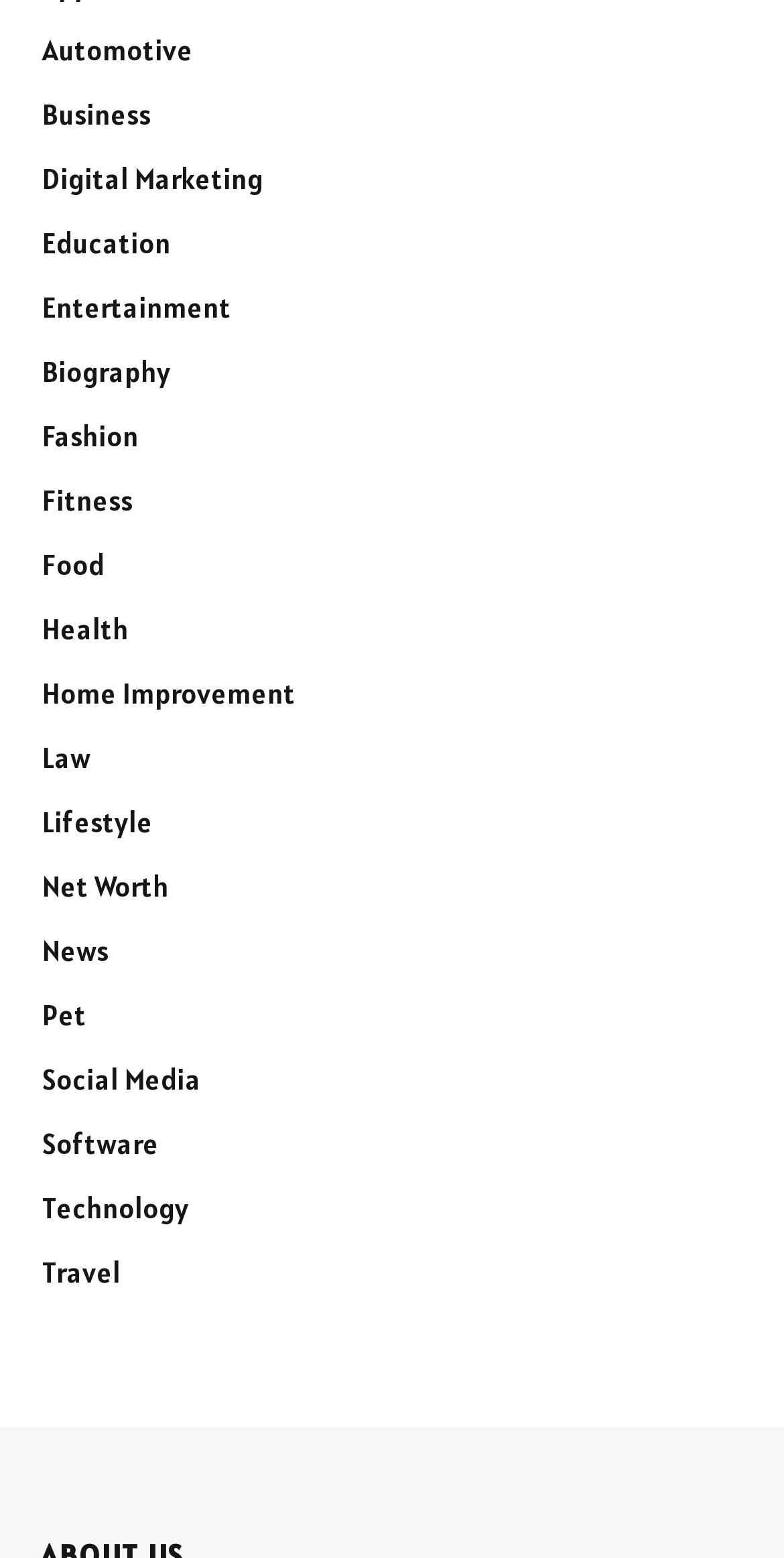Bounding box coordinates must be specified in the format (top-left x, top-left y, bottom-right x, bottom-right y). All values should be floating point numbers between 0 and 1. What are the bounding box coordinates of the UI element described as: I agree

None